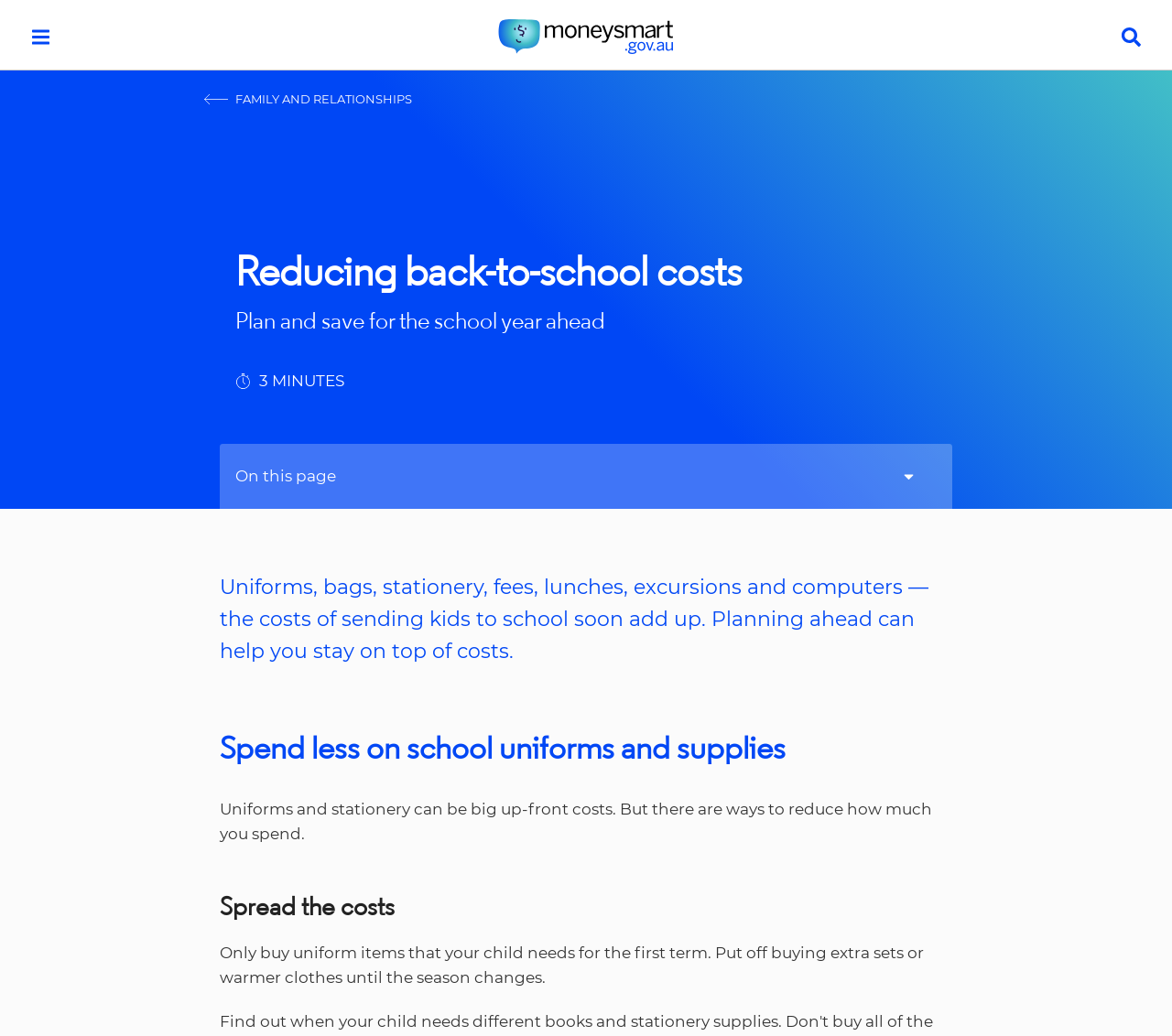Provide a brief response to the question below using a single word or phrase: 
What is one way to plan for school costs?

Spread the costs